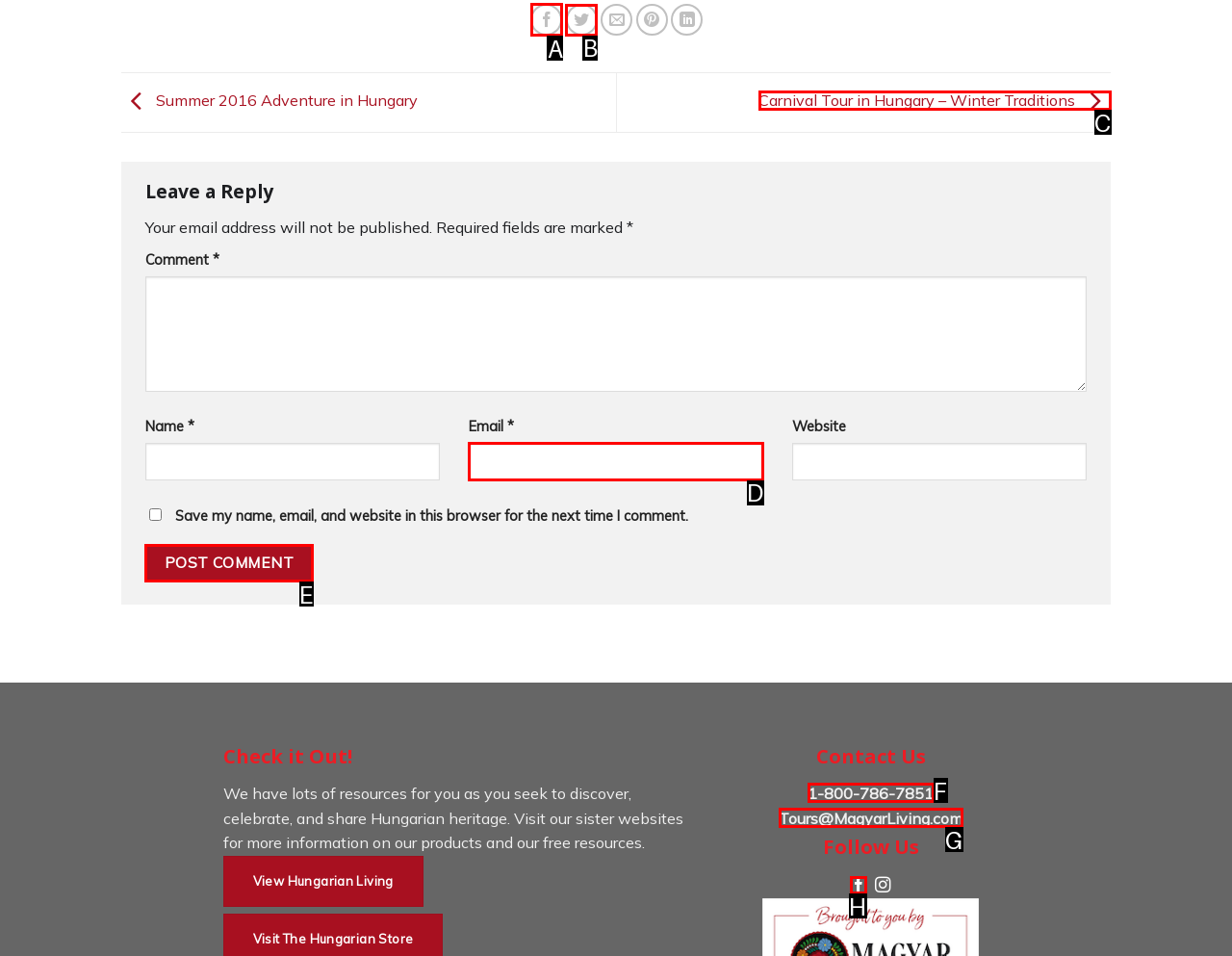For the task: Explore topics on business growth, identify the HTML element to click.
Provide the letter corresponding to the right choice from the given options.

None